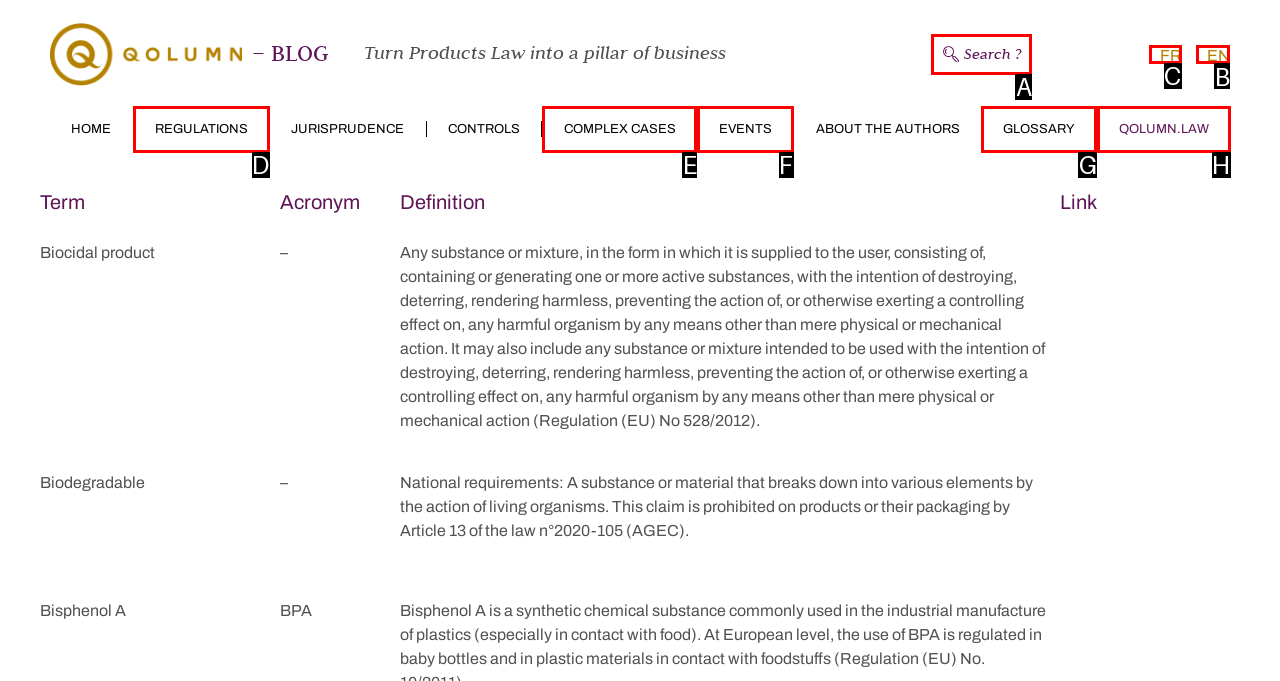Tell me the correct option to click for this task: Switch to French language
Write down the option's letter from the given choices.

C